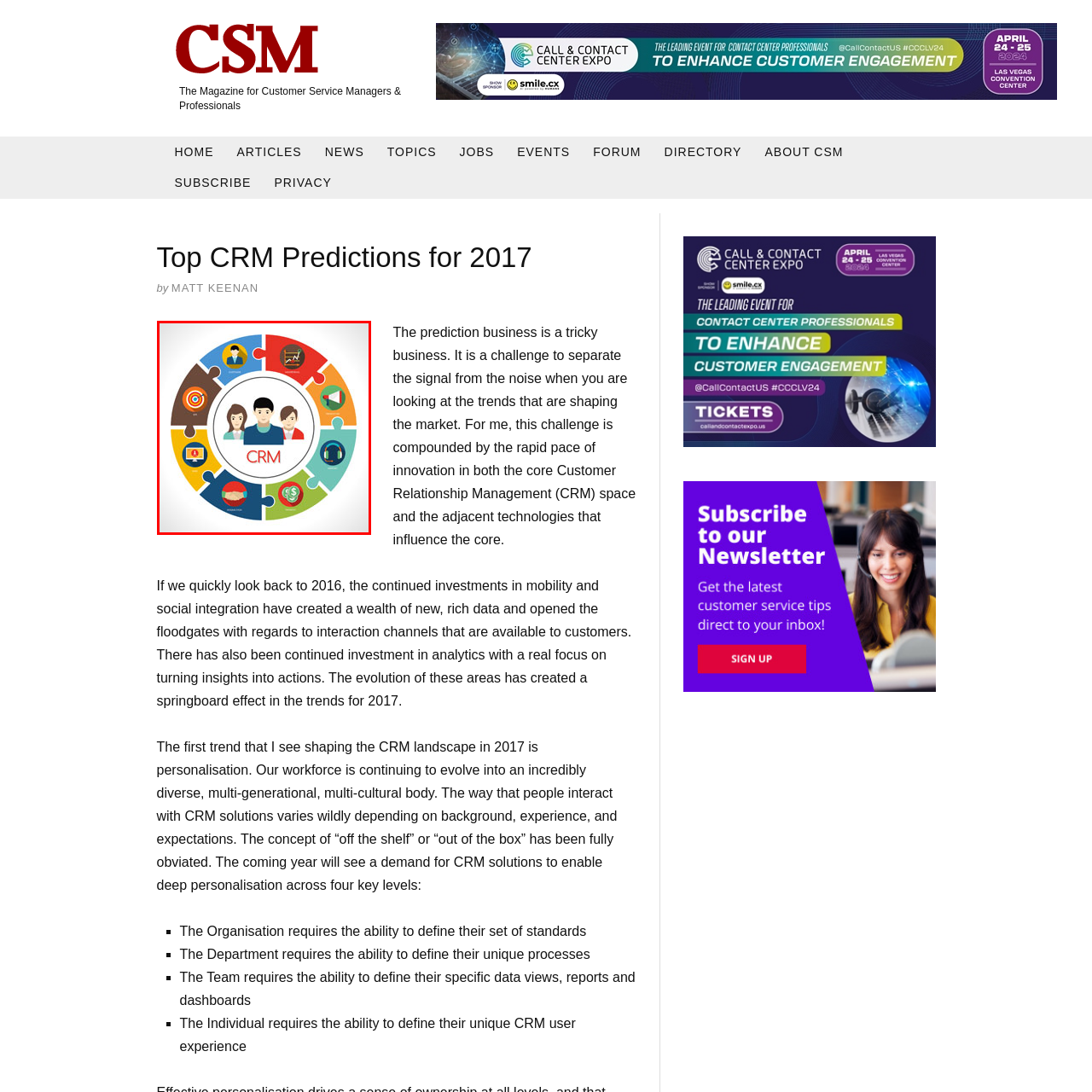What is the purpose of the different colors and icons in each segment of the circle?
Examine the portion of the image surrounded by the red bounding box and deliver a detailed answer to the question.

The different colors and icons in each segment of the circle are used to emphasize the multifaceted nature of CRM, which integrates various elements like marketing, sales management, and customer service to enhance overall business relationships and drive customer satisfaction.